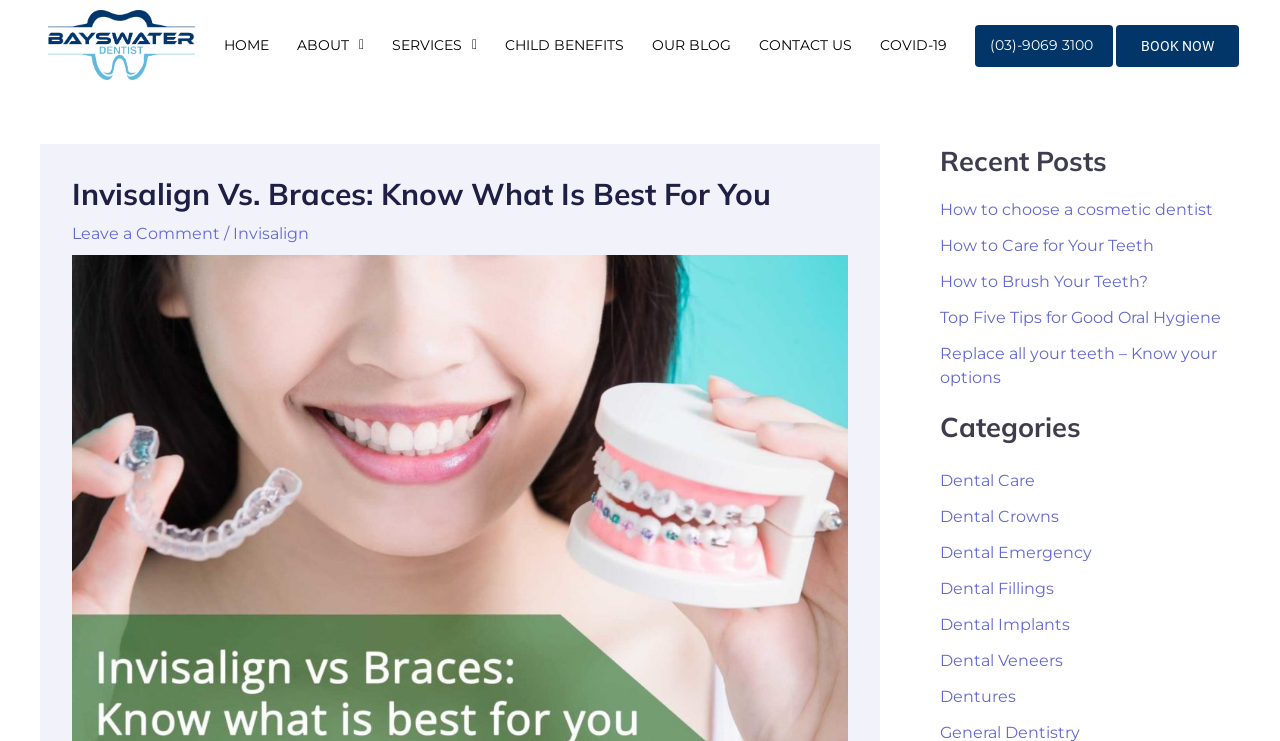Find and indicate the bounding box coordinates of the region you should select to follow the given instruction: "Read the 'Invisalign Vs. Braces: Know What Is Best For You' article".

[0.056, 0.237, 0.662, 0.286]